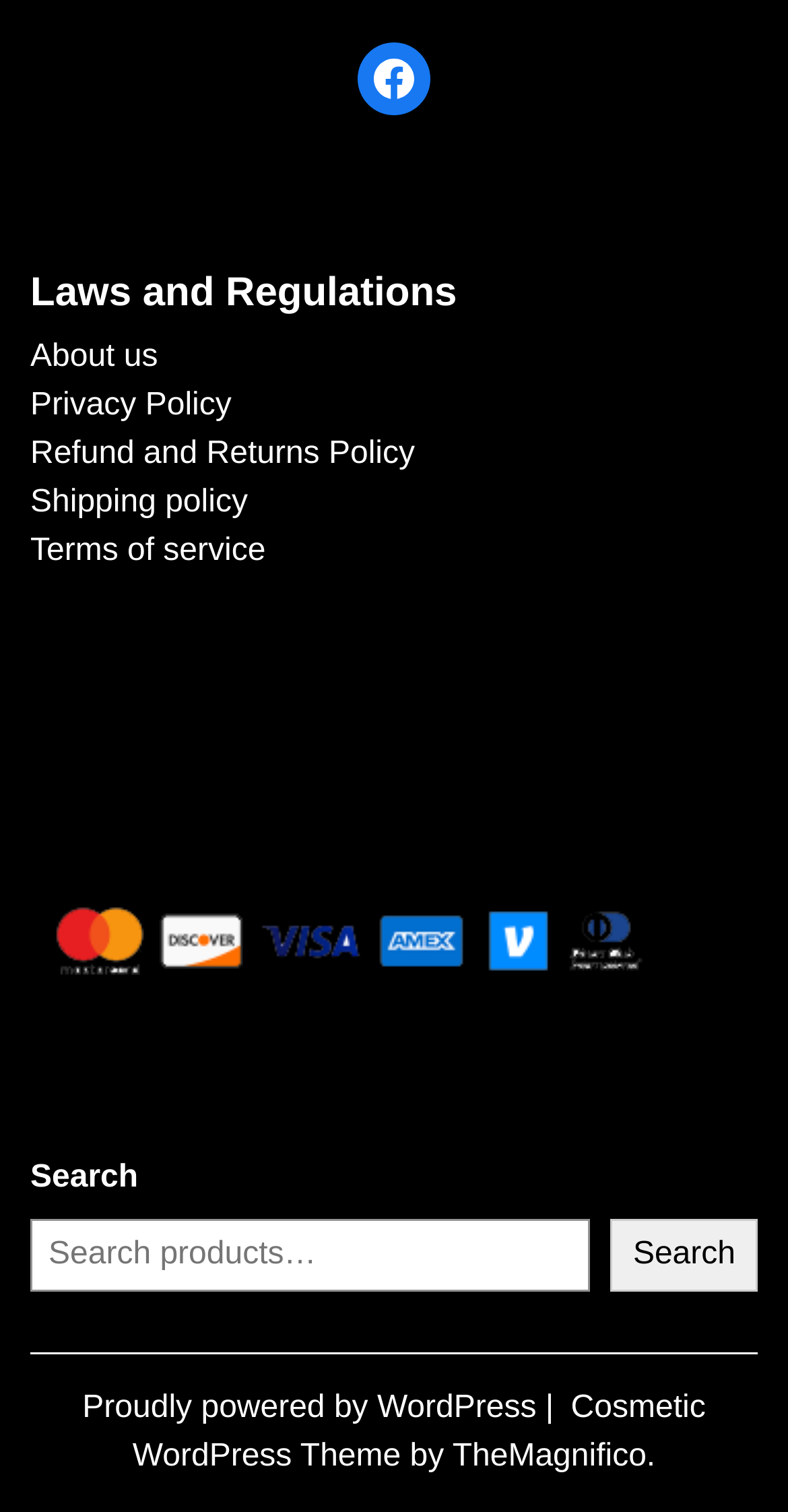What is the theme of the website?
Look at the screenshot and provide an in-depth answer.

At the bottom of the webpage, I found a link with the text 'Cosmetic WordPress Theme' and a bounding box of [0.168, 0.92, 0.895, 0.975]. This suggests that the theme of the website is Cosmetic WordPress Theme.